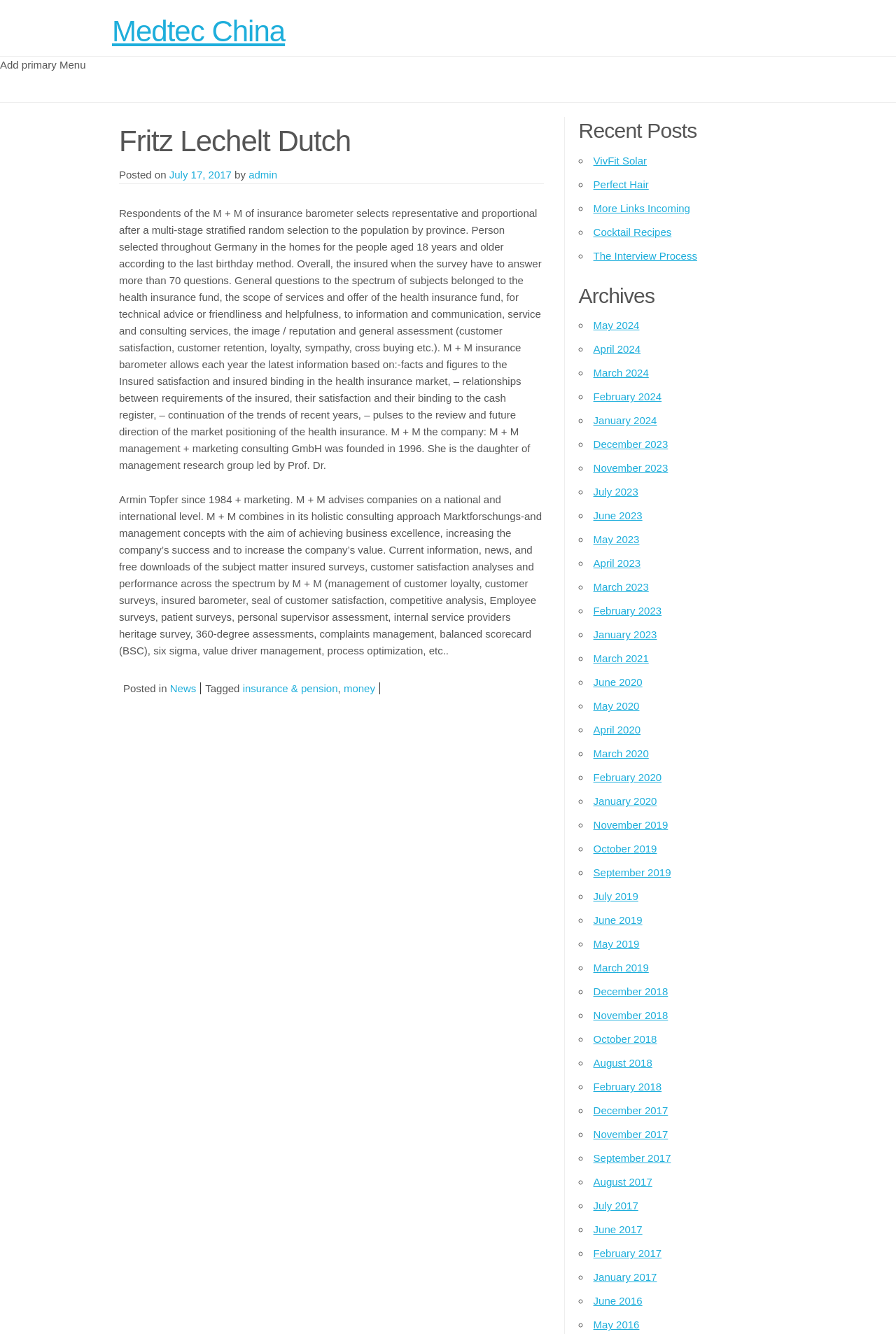Based on the element description News, identify the bounding box coordinates for the UI element. The coordinates should be in the format (top-left x, top-left y, bottom-right x, bottom-right y) and within the 0 to 1 range.

[0.19, 0.511, 0.219, 0.52]